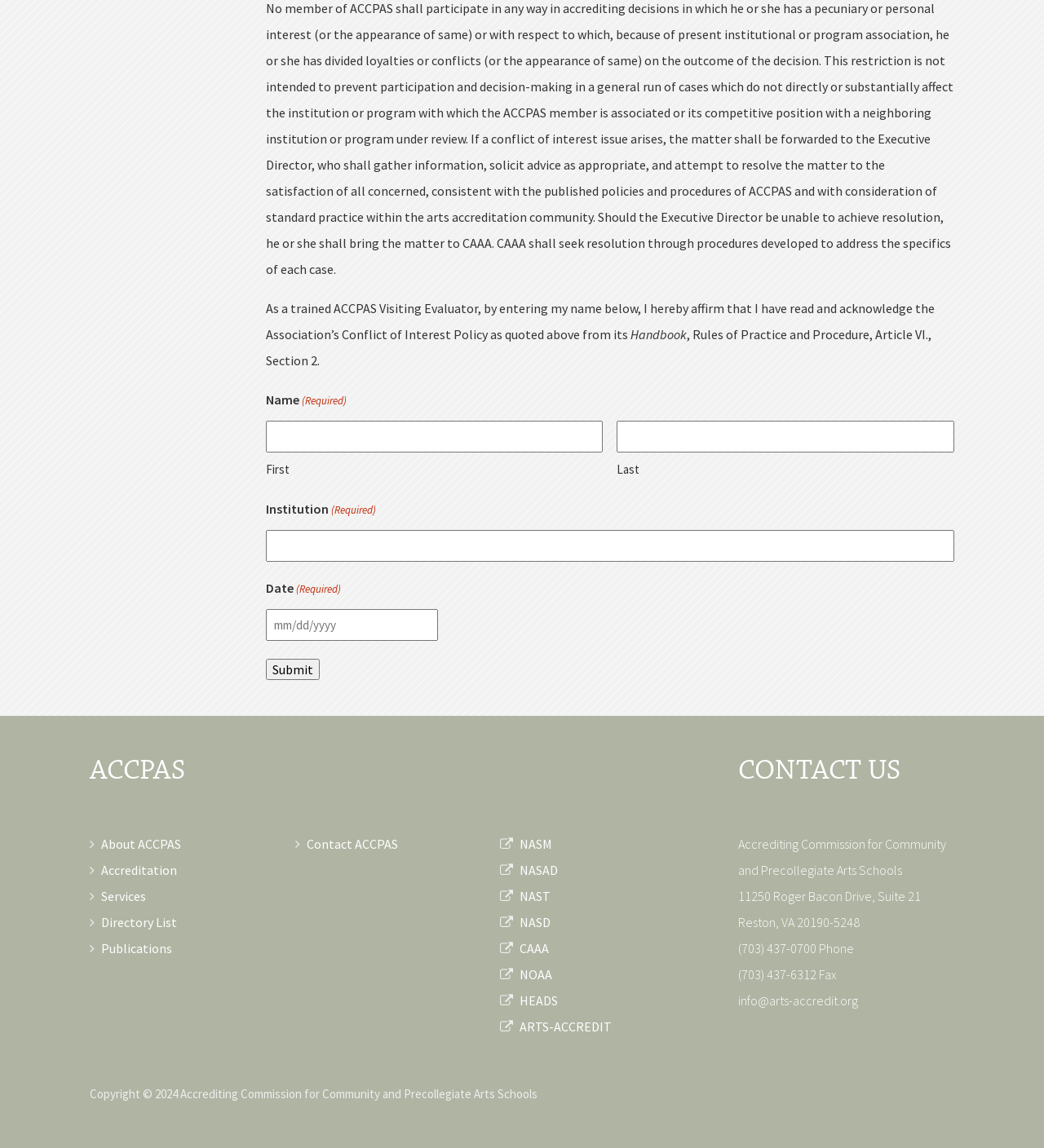For the element described, predict the bounding box coordinates as (top-left x, top-left y, bottom-right x, bottom-right y). All values should be between 0 and 1. Element description: value="Submit"

[0.254, 0.574, 0.306, 0.592]